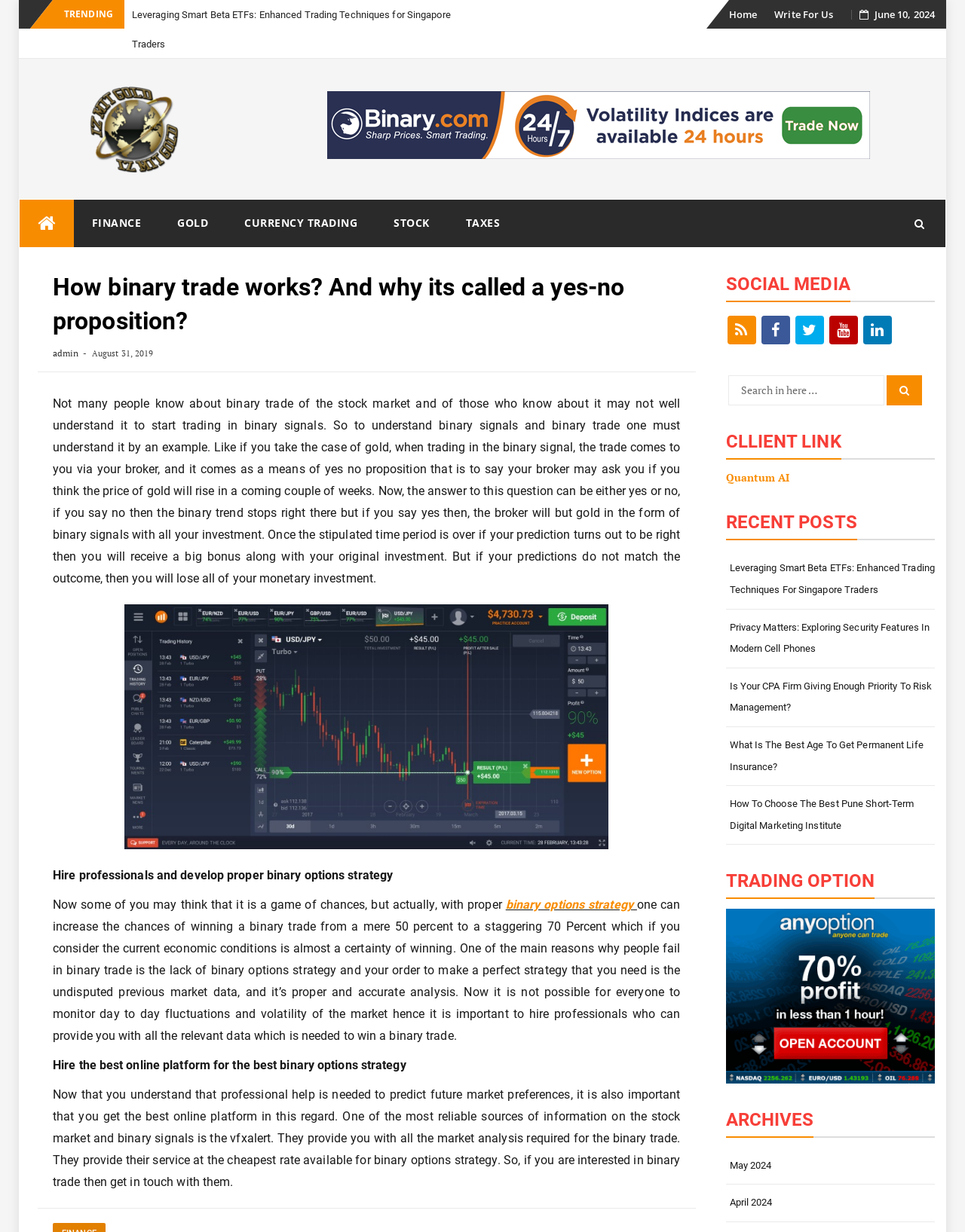What is the name of the online platform recommended for binary options strategy?
Answer the question with a single word or phrase, referring to the image.

Vfxalert